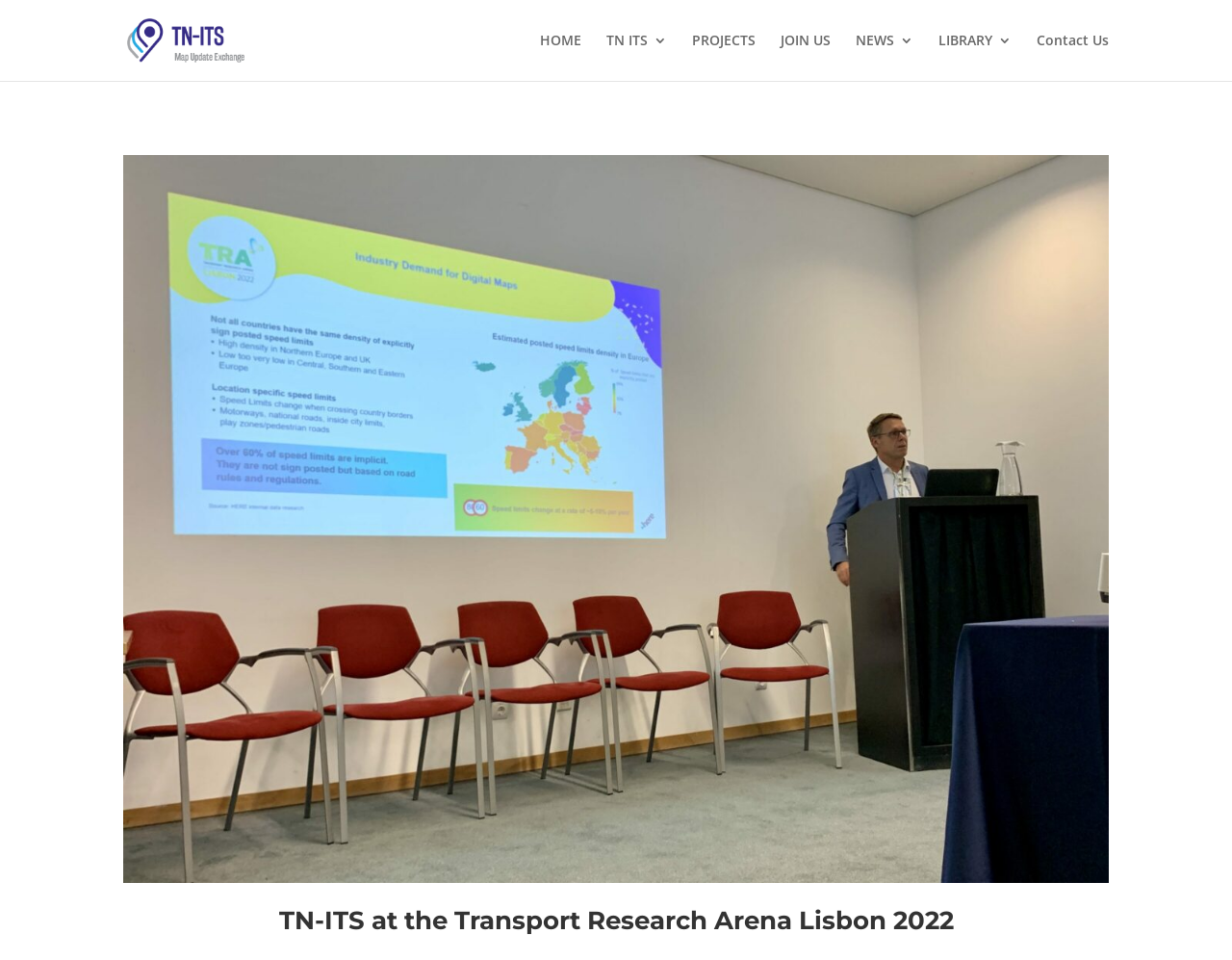Please identify the bounding box coordinates of where to click in order to follow the instruction: "visit library".

[0.762, 0.035, 0.821, 0.084]